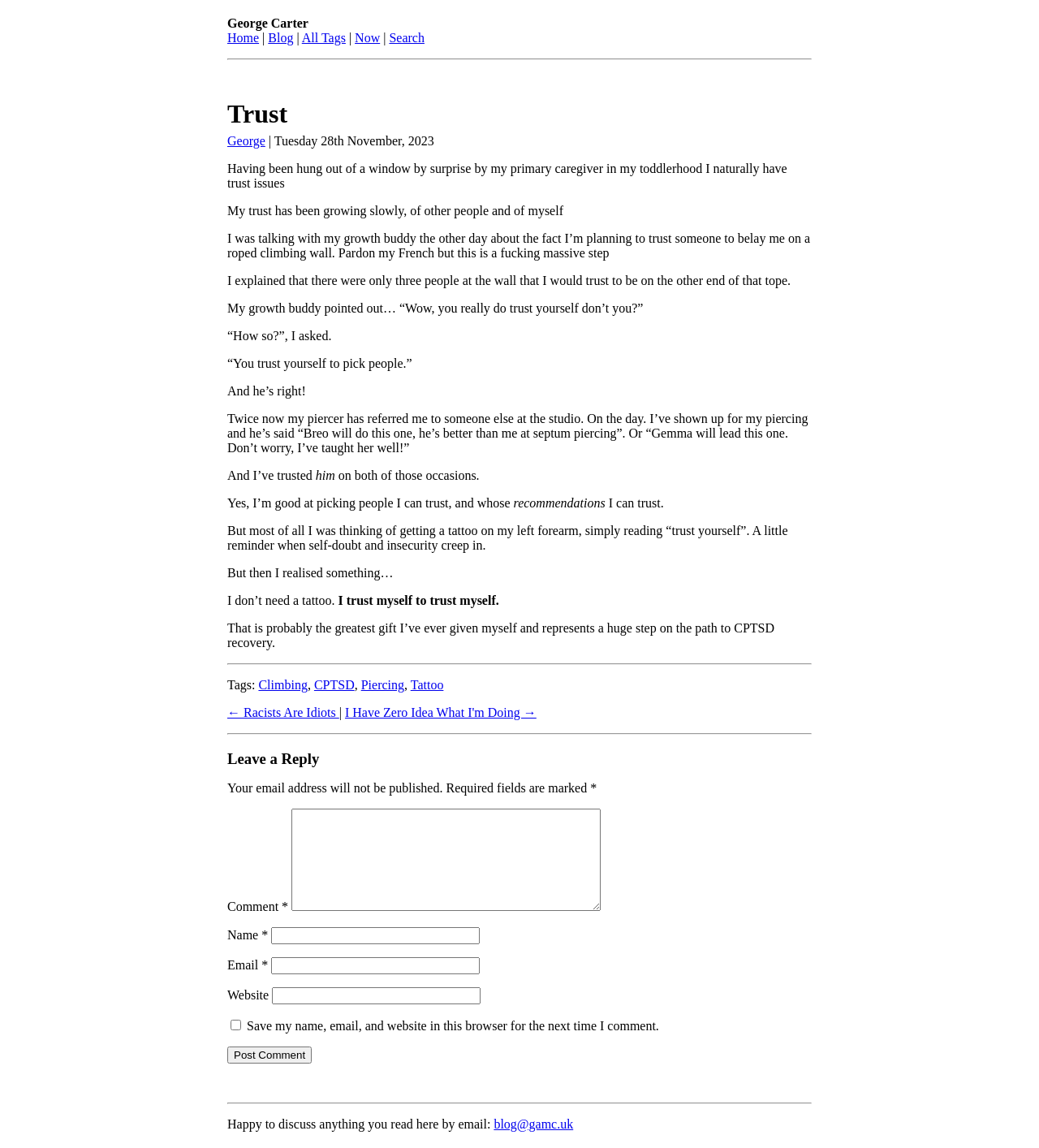Find the bounding box coordinates for the area that should be clicked to accomplish the instruction: "Search for something".

[0.375, 0.027, 0.409, 0.039]